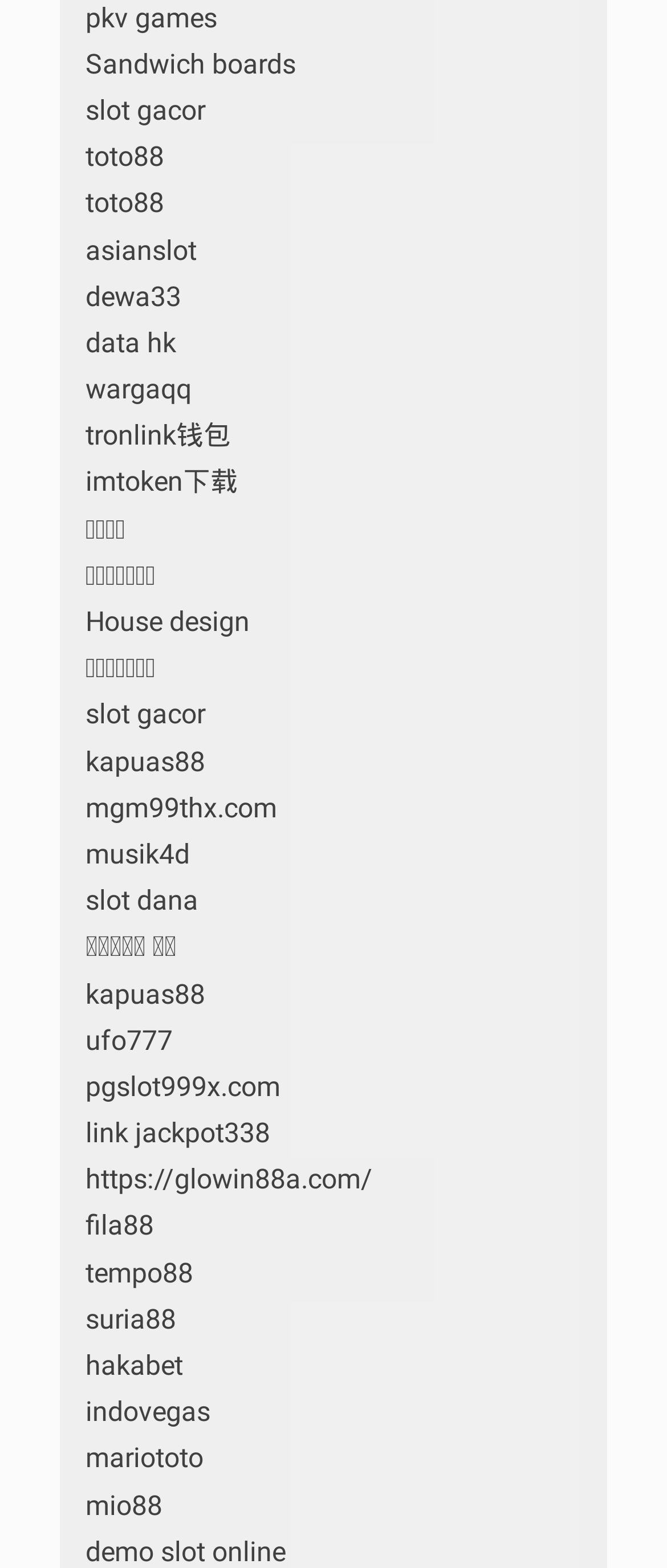What is the last link on the webpage?
Based on the image, give a concise answer in the form of a single word or short phrase.

demo slot online